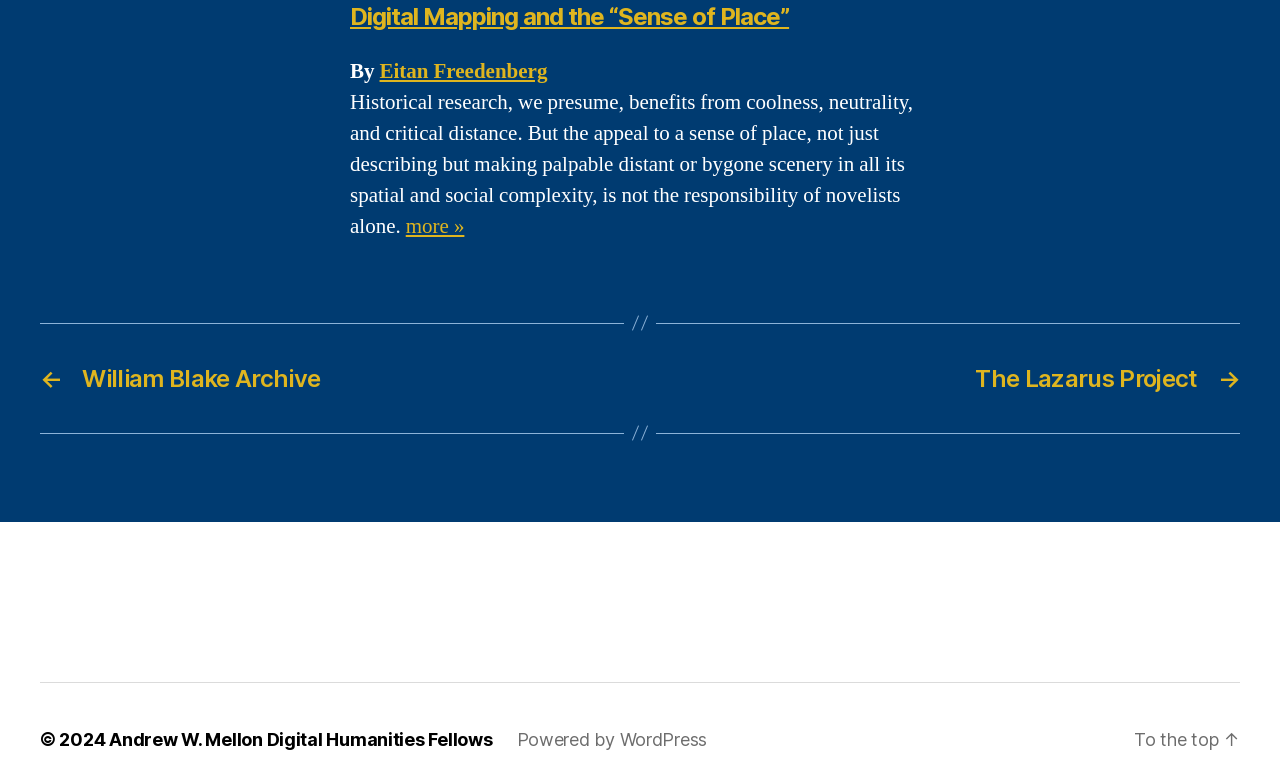What is the topic of the article?
Could you answer the question in a detailed manner, providing as much information as possible?

I determined the topic of the article by reading the heading at the top of the page, which is 'Digital Mapping and the “Sense of Place”'.